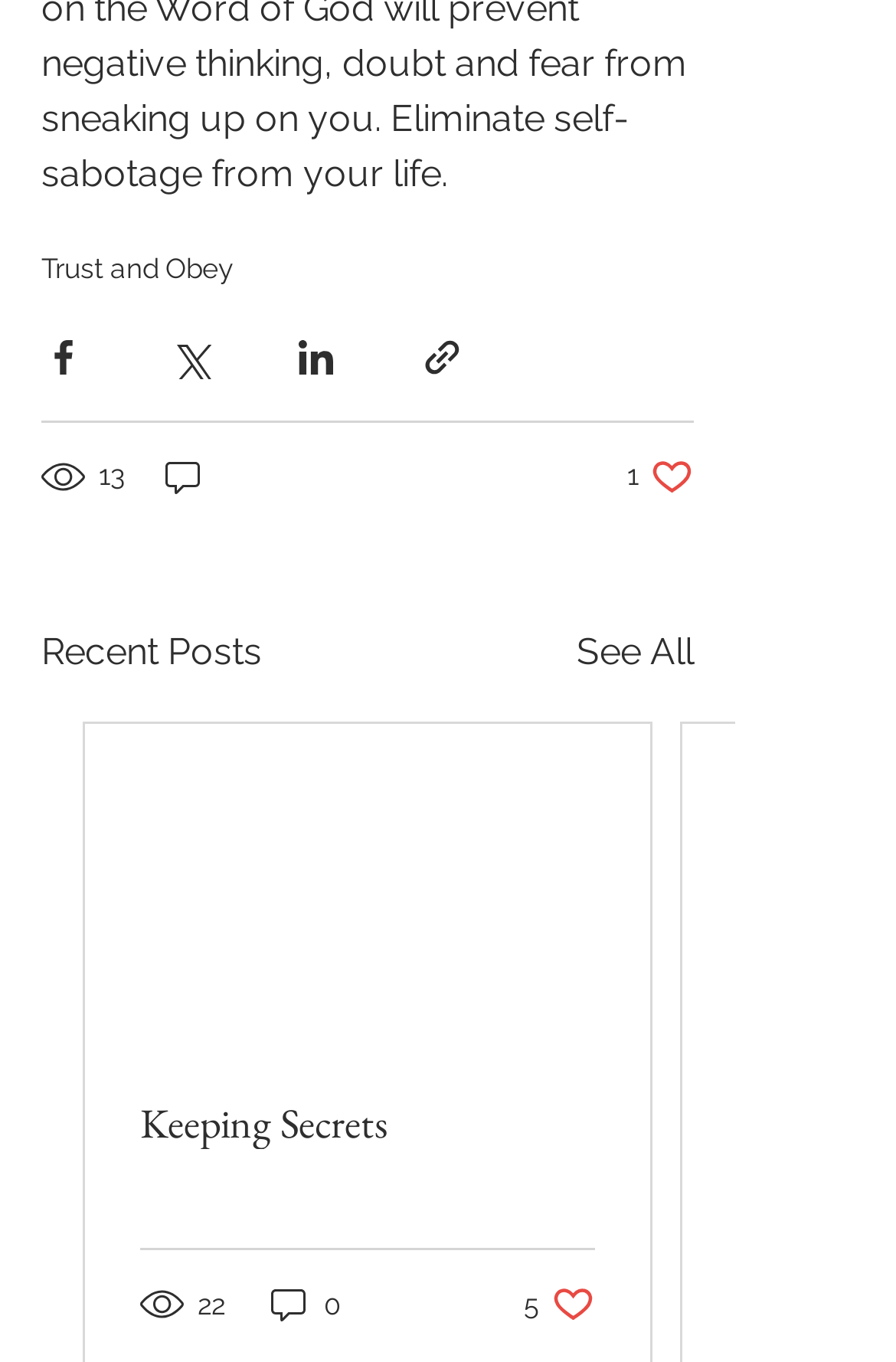What is the purpose of the 'Recent Posts' section?
Based on the visual content, answer with a single word or a brief phrase.

Displaying recent posts